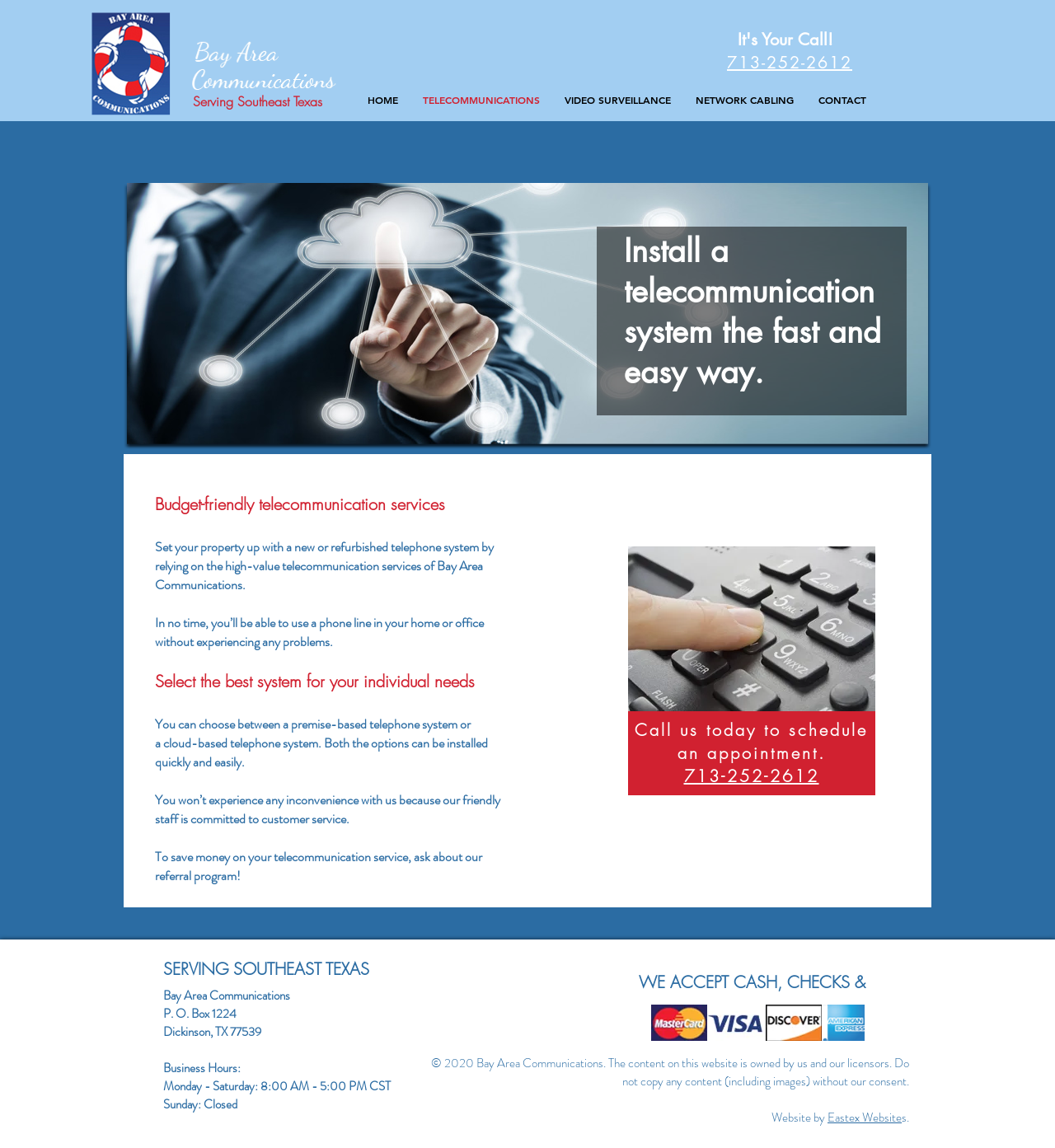Provide a brief response to the question using a single word or phrase: 
What is the location of Bay Area Communications?

Dickinson, TX 77539